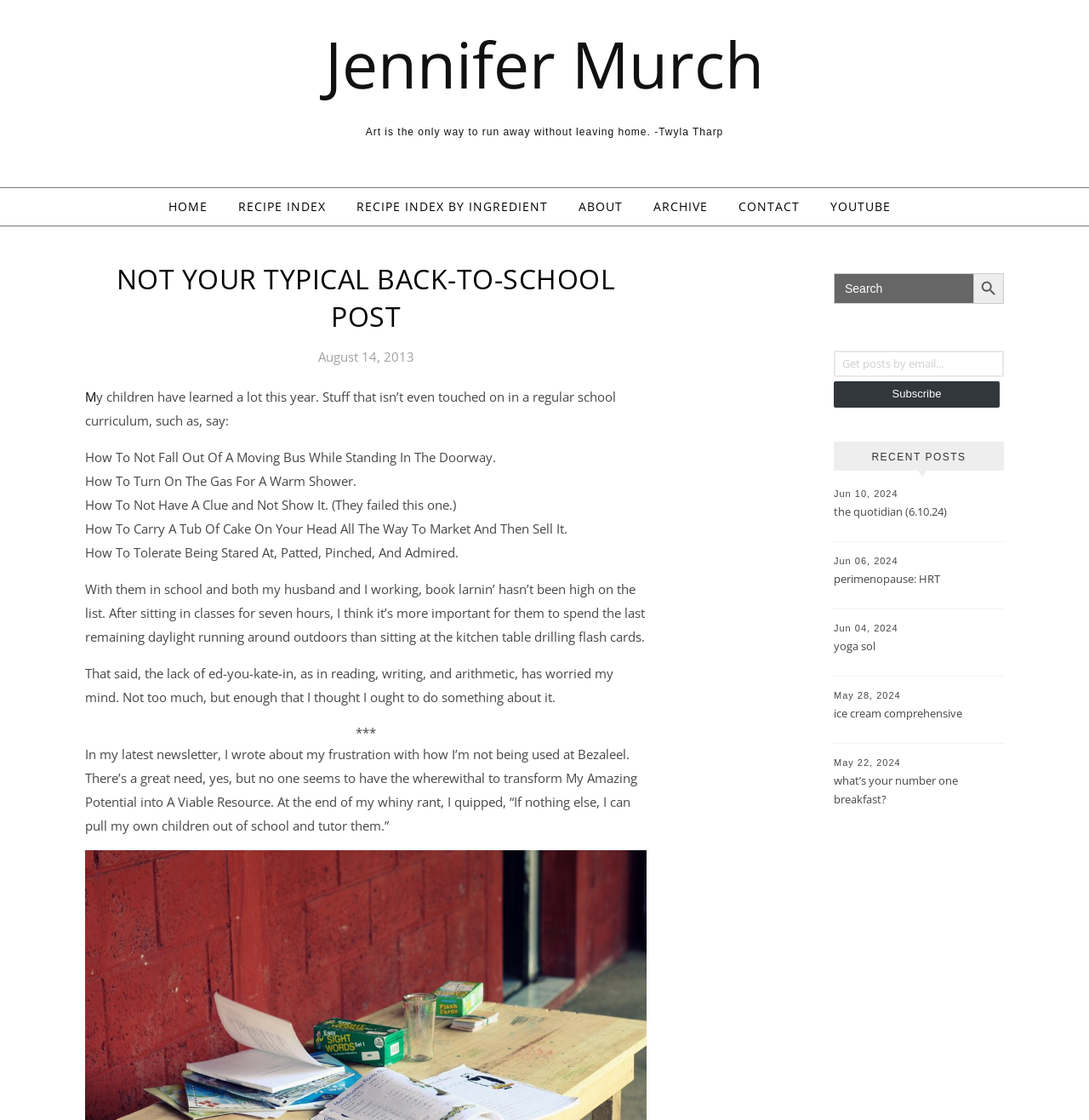Could you provide the bounding box coordinates for the portion of the screen to click to complete this instruction: "Subscribe to get posts by email"?

[0.766, 0.34, 0.918, 0.364]